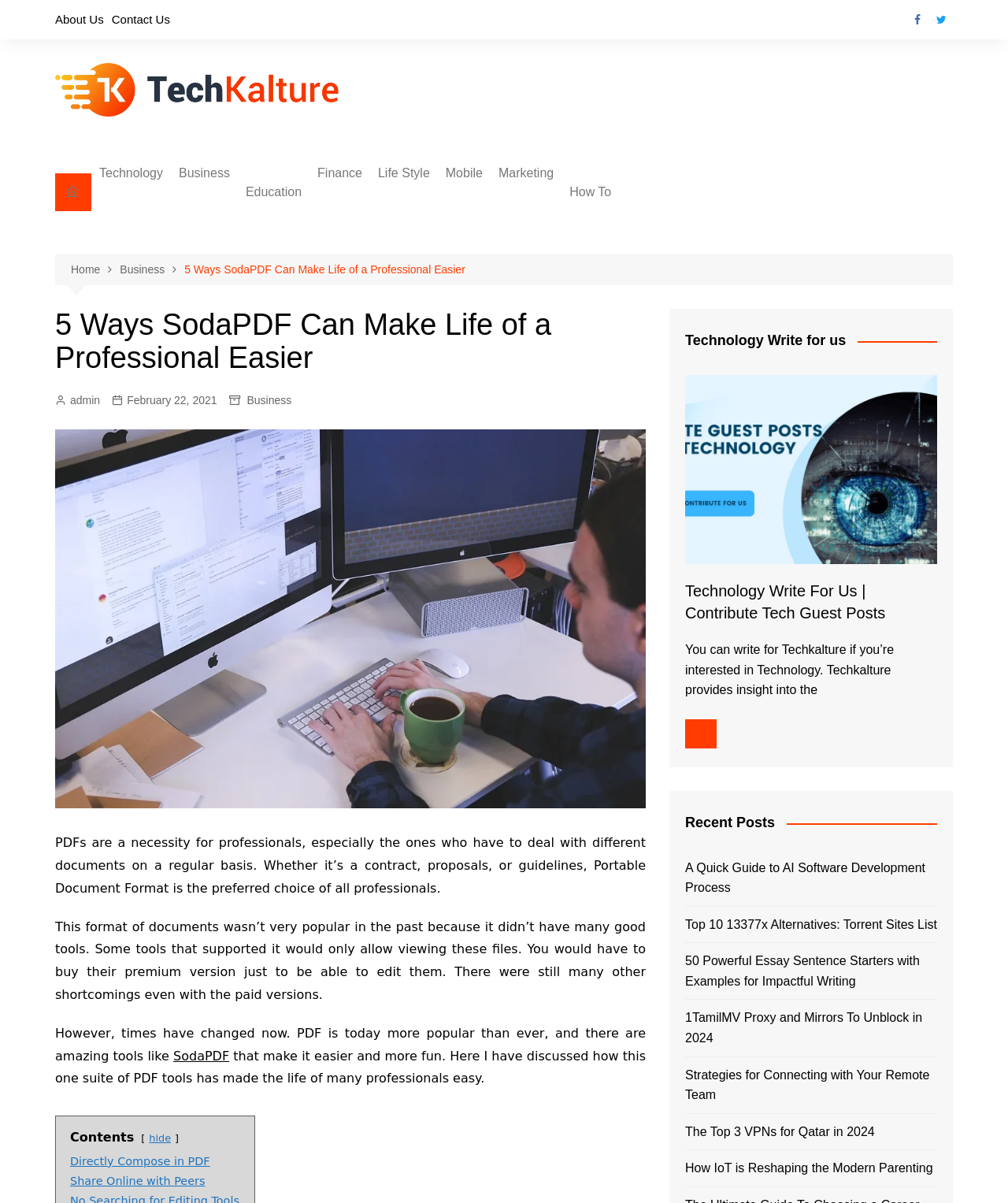Give a short answer using one word or phrase for the question:
What is the category of the article 'Technology Write for us'?

Business